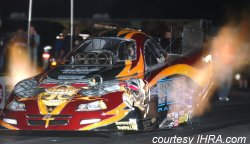Answer briefly with one word or phrase:
Who organized the drag racing event?

IHRA